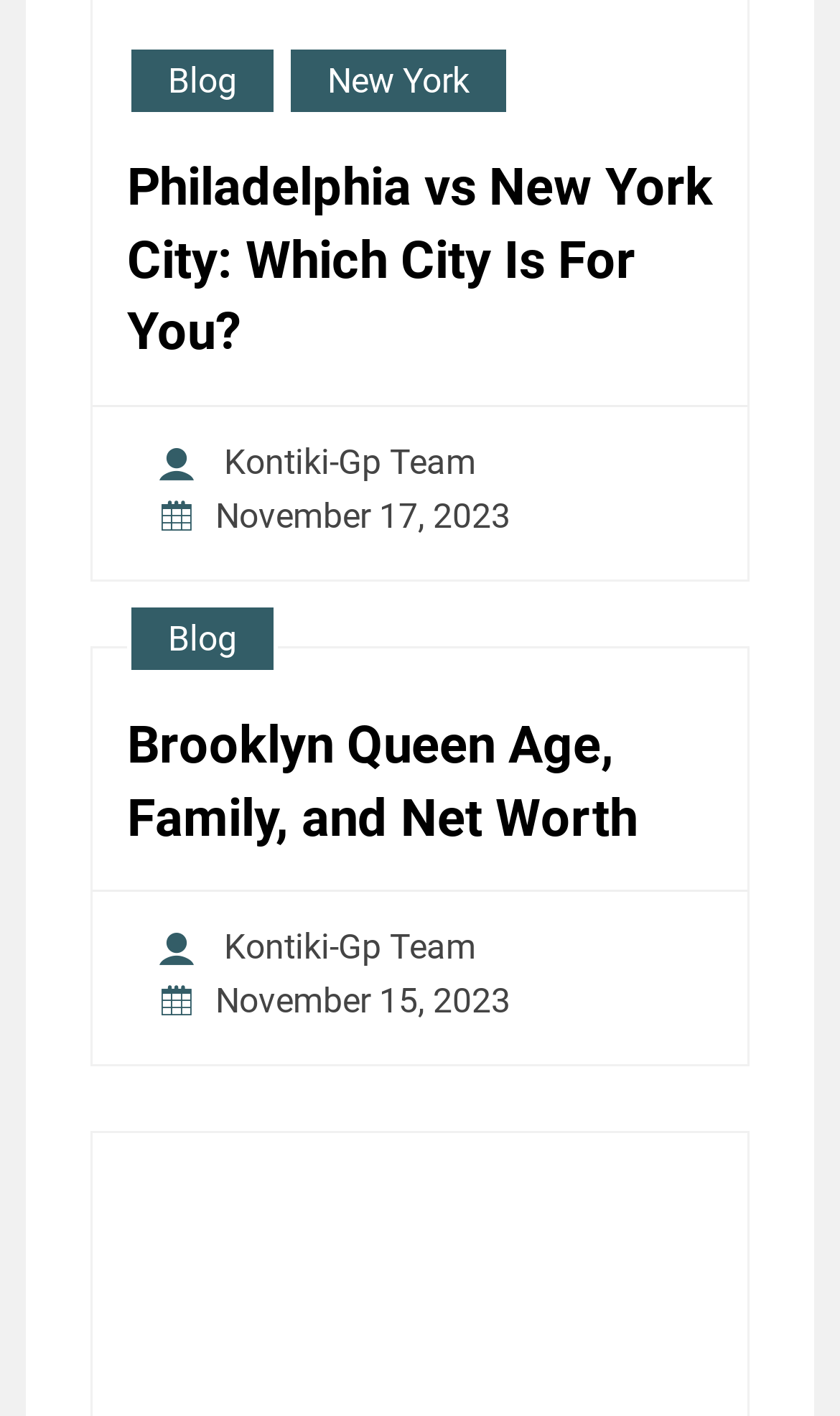Respond to the question with just a single word or phrase: 
What is the name of the team associated with the articles?

Kontiki-Gp Team